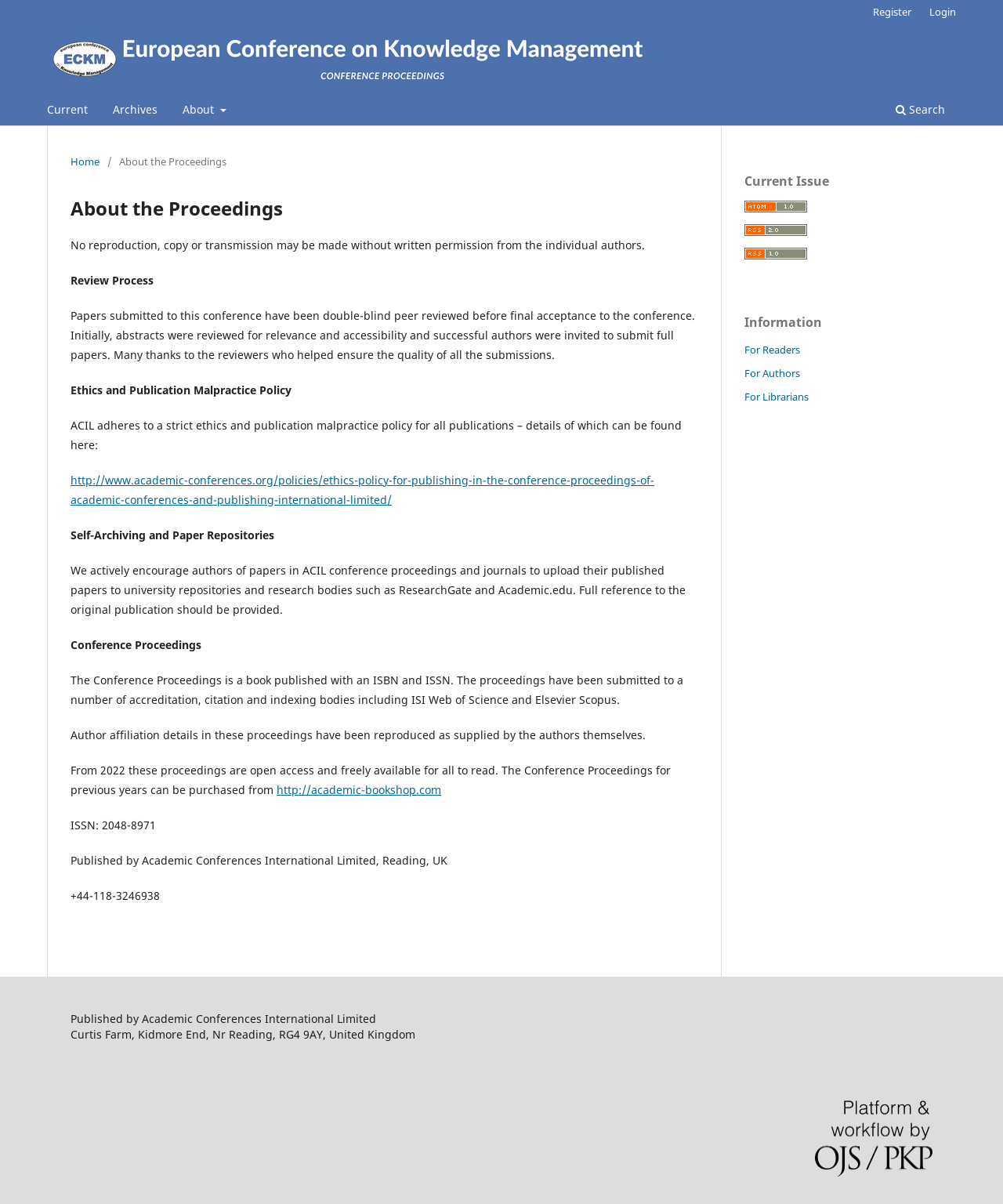Indicate the bounding box coordinates of the clickable region to achieve the following instruction: "Click on the 'Current' link."

[0.041, 0.081, 0.093, 0.104]